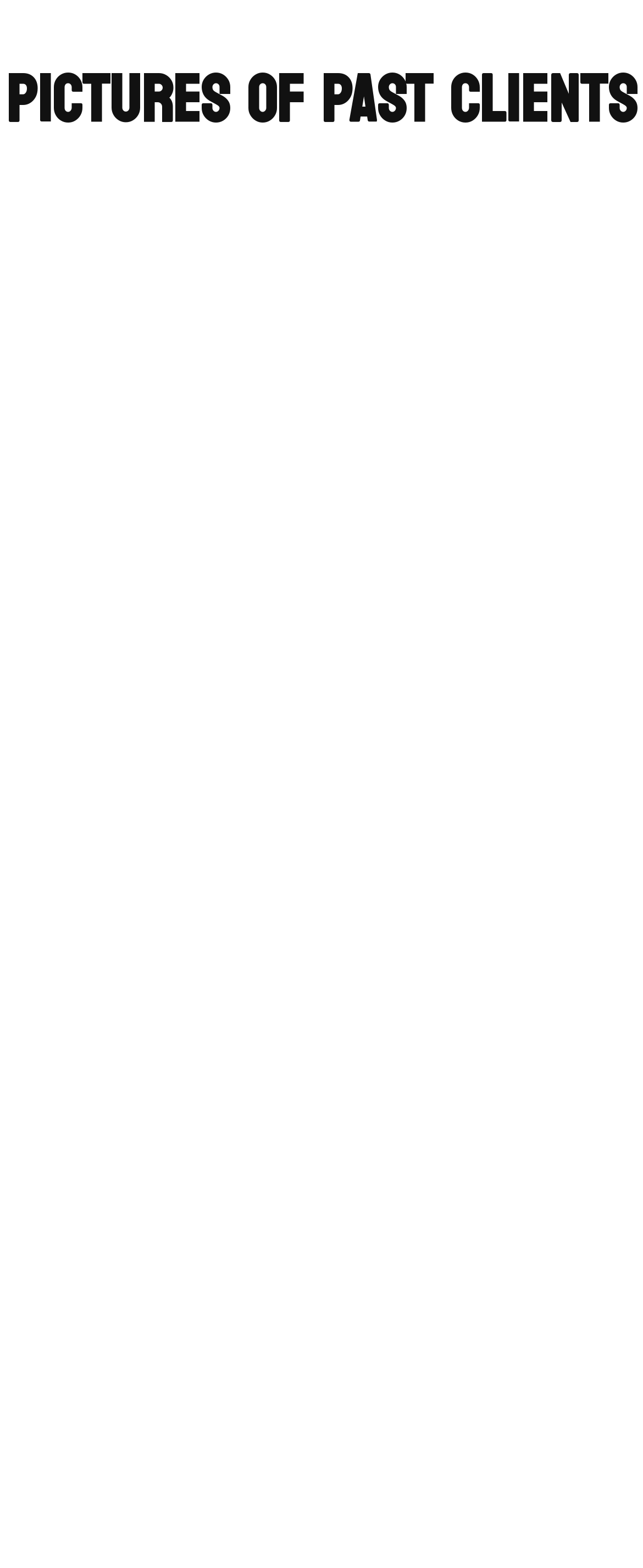Answer the question below using just one word or a short phrase: 
How many images are there on the webpage?

20